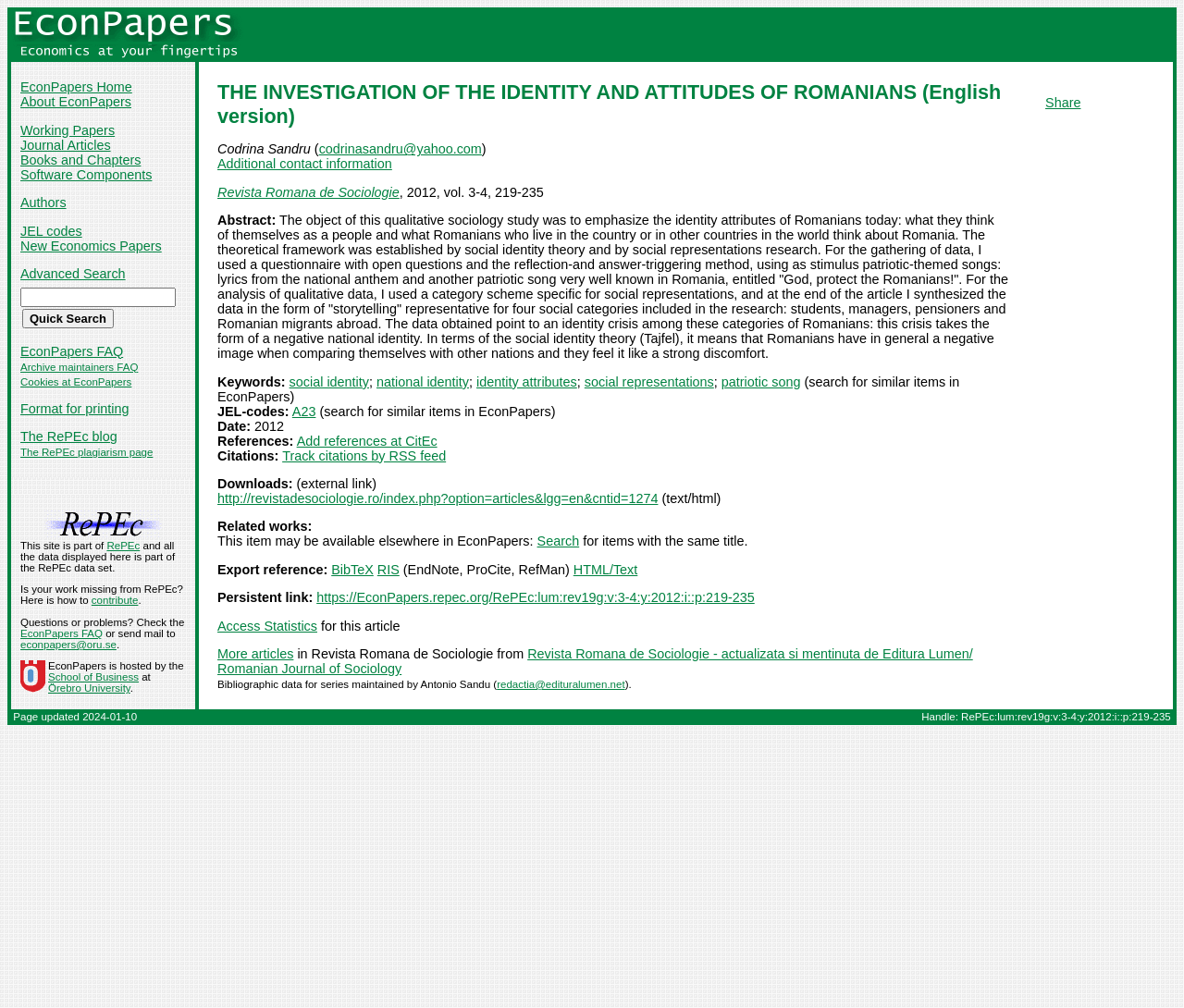Calculate the bounding box coordinates of the UI element given the description: "Cookies at EconPapers".

[0.017, 0.373, 0.111, 0.384]